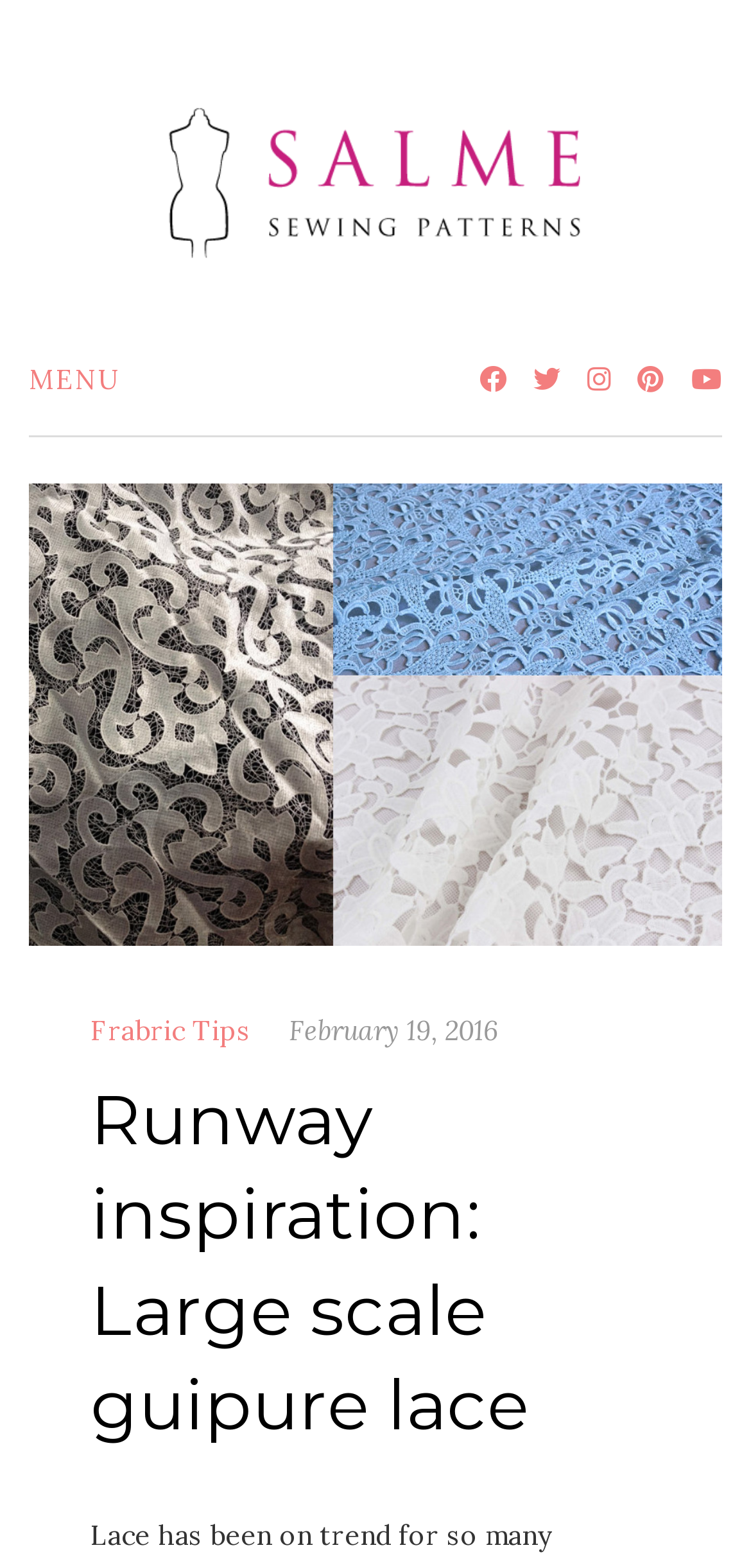Determine the bounding box for the described HTML element: "Menu". Ensure the coordinates are four float numbers between 0 and 1 in the format [left, top, right, bottom].

[0.038, 0.227, 0.164, 0.258]